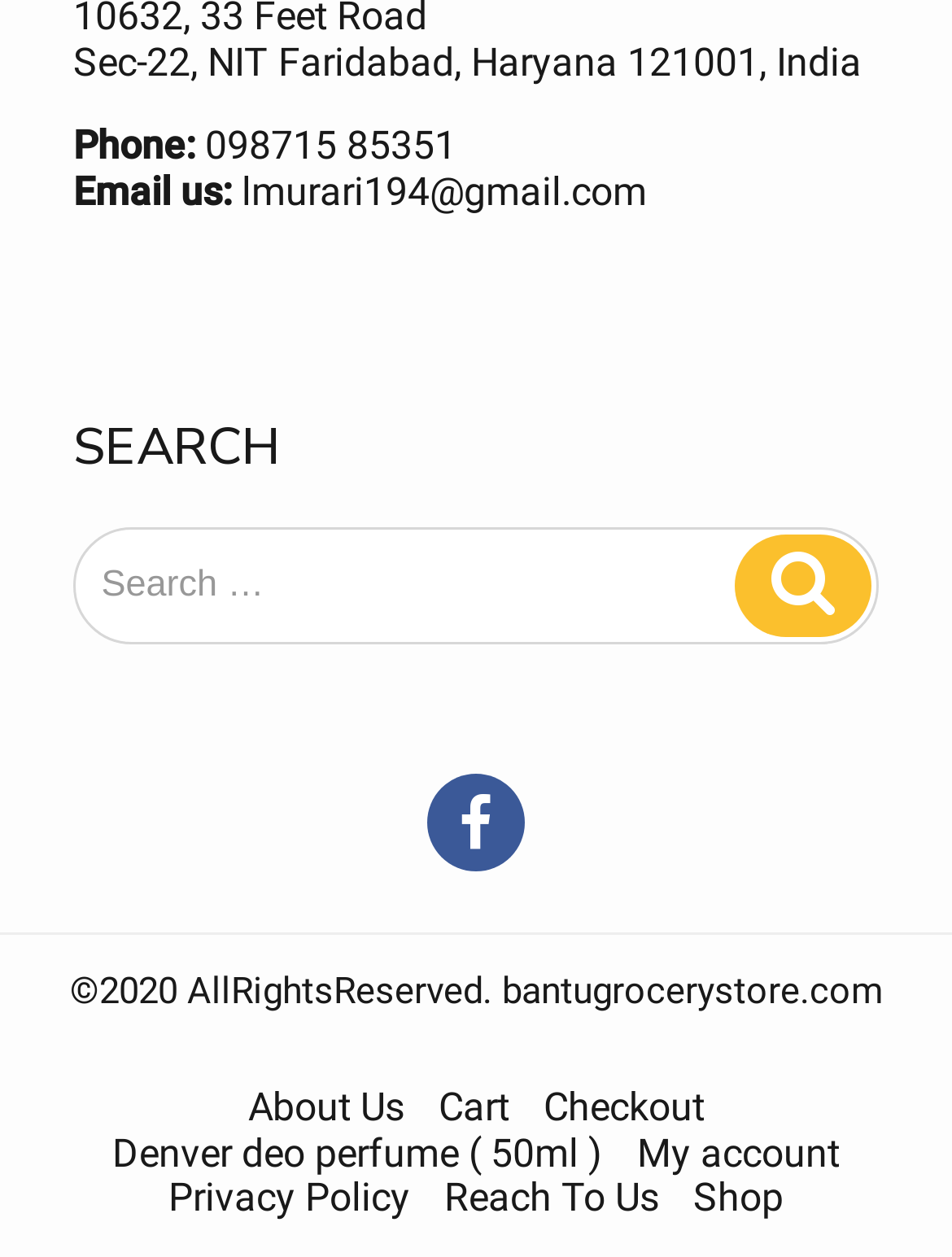Pinpoint the bounding box coordinates of the clickable element needed to complete the instruction: "Click on About Us". The coordinates should be provided as four float numbers between 0 and 1: [left, top, right, bottom].

[0.26, 0.863, 0.424, 0.9]